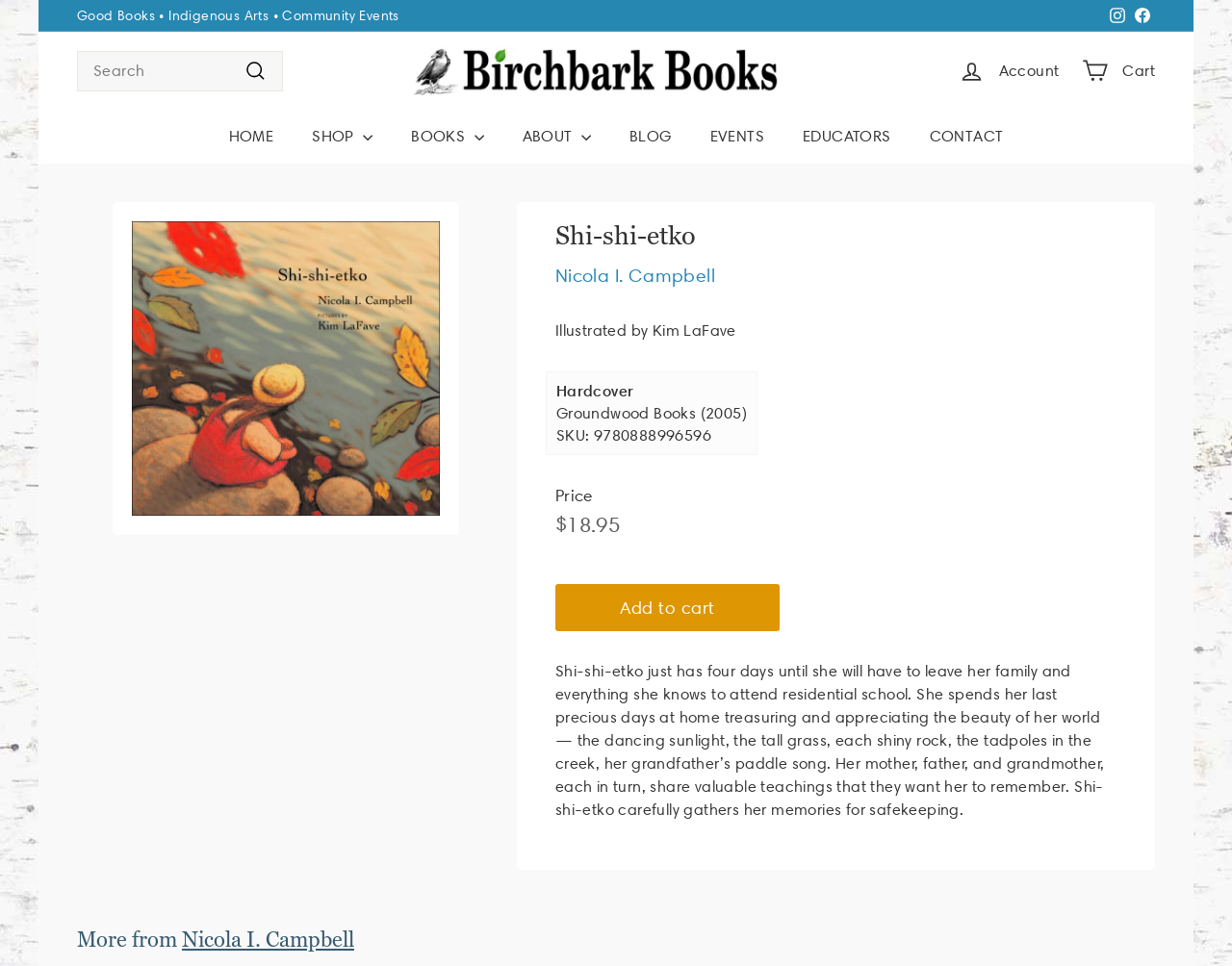What is the name of the store?
Using the image, elaborate on the answer with as much detail as possible.

I found the answer by looking at the link element with the text 'Birchbark Books' which is located at the top of the webpage and has a format similar to other store name links on the webpage.